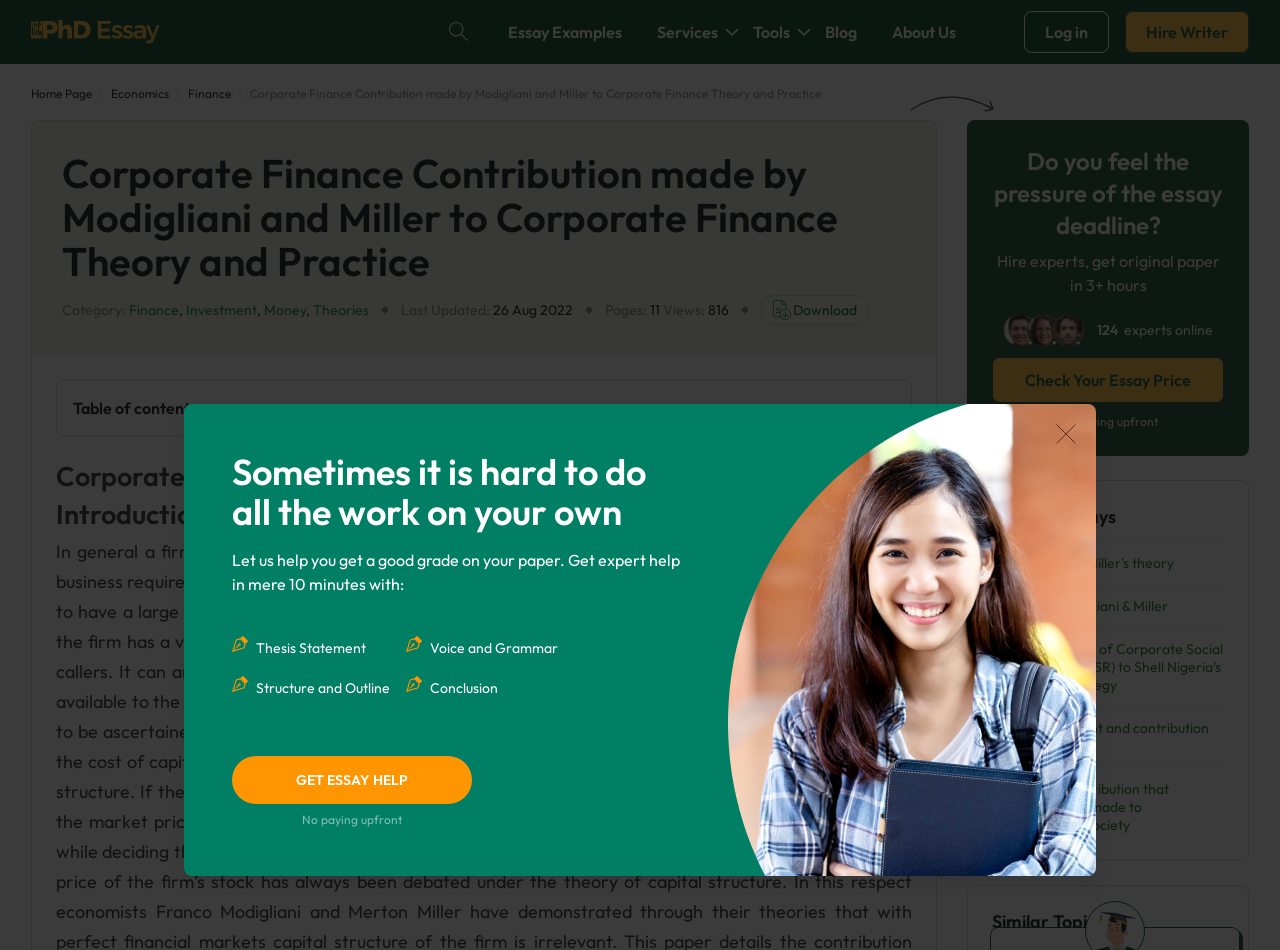What is the purpose of the 'download icon' button?
Using the image as a reference, answer the question in detail.

The 'download icon' button is located below the essay title and above the table of contents. Its purpose is to allow users to download the essay, likely in a PDF or Word document format.